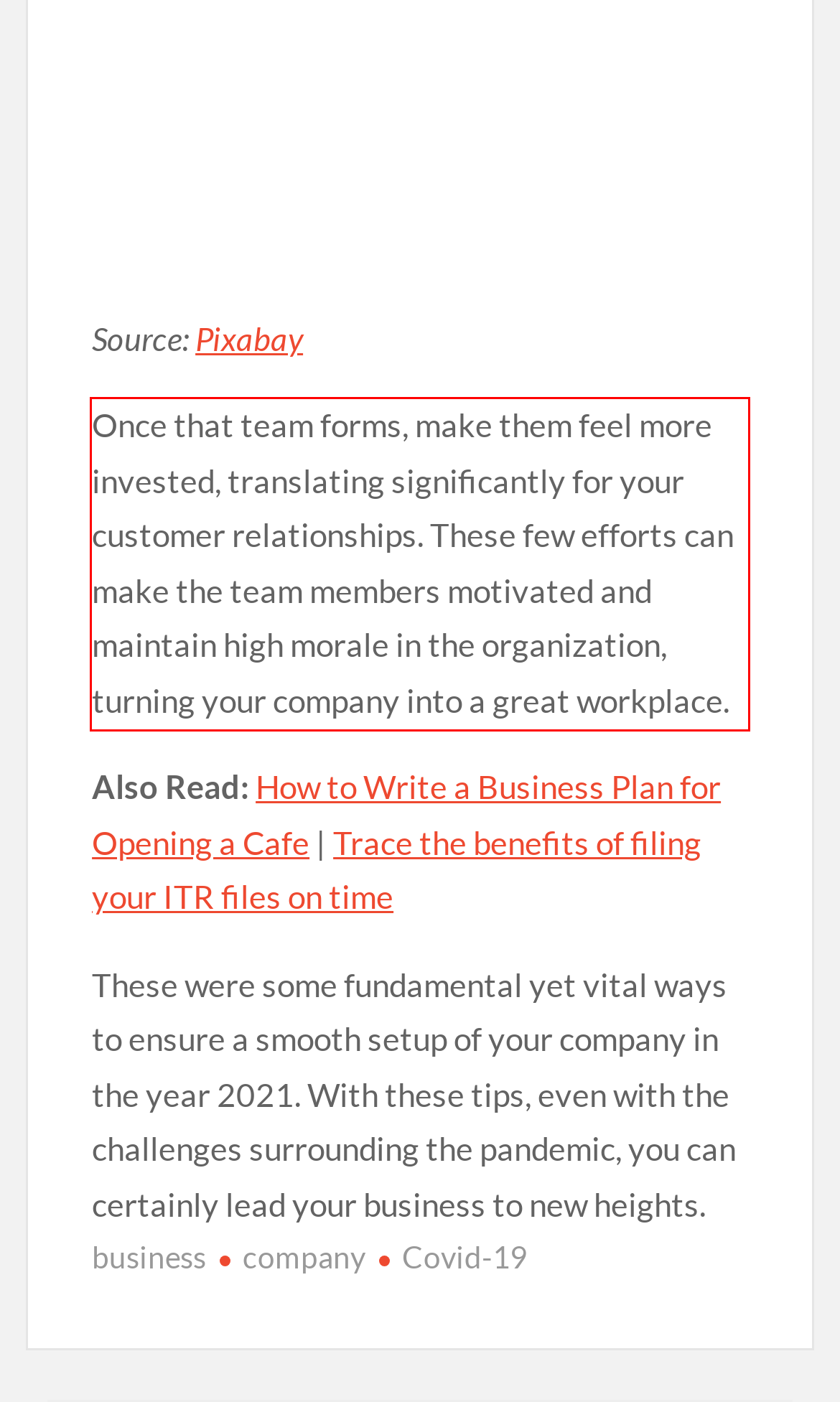Please look at the webpage screenshot and extract the text enclosed by the red bounding box.

Once that team forms, make them feel more invested, translating significantly for your customer relationships. These few efforts can make the team members motivated and maintain high morale in the organization, turning your company into a great workplace.